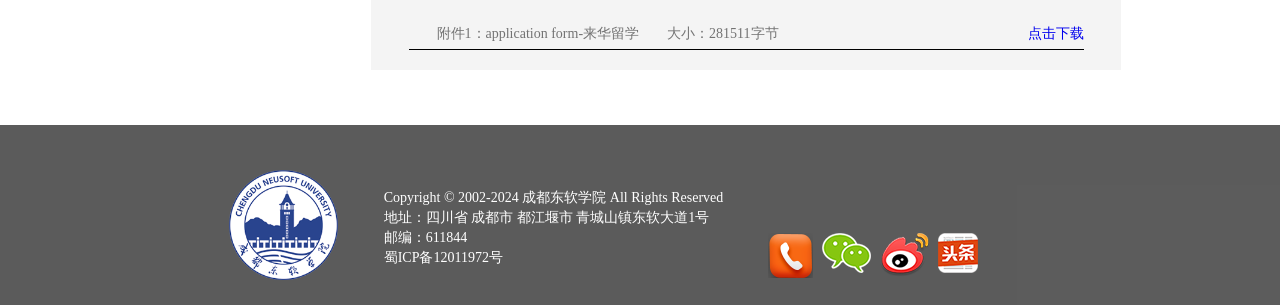Utilize the information from the image to answer the question in detail:
What is the address of the institution?

Based on the StaticText element with bounding box coordinates [0.3, 0.688, 0.554, 0.737], the address of the institution is '四川省 成都市 都江堰市 青城山镇东软大道1号'.